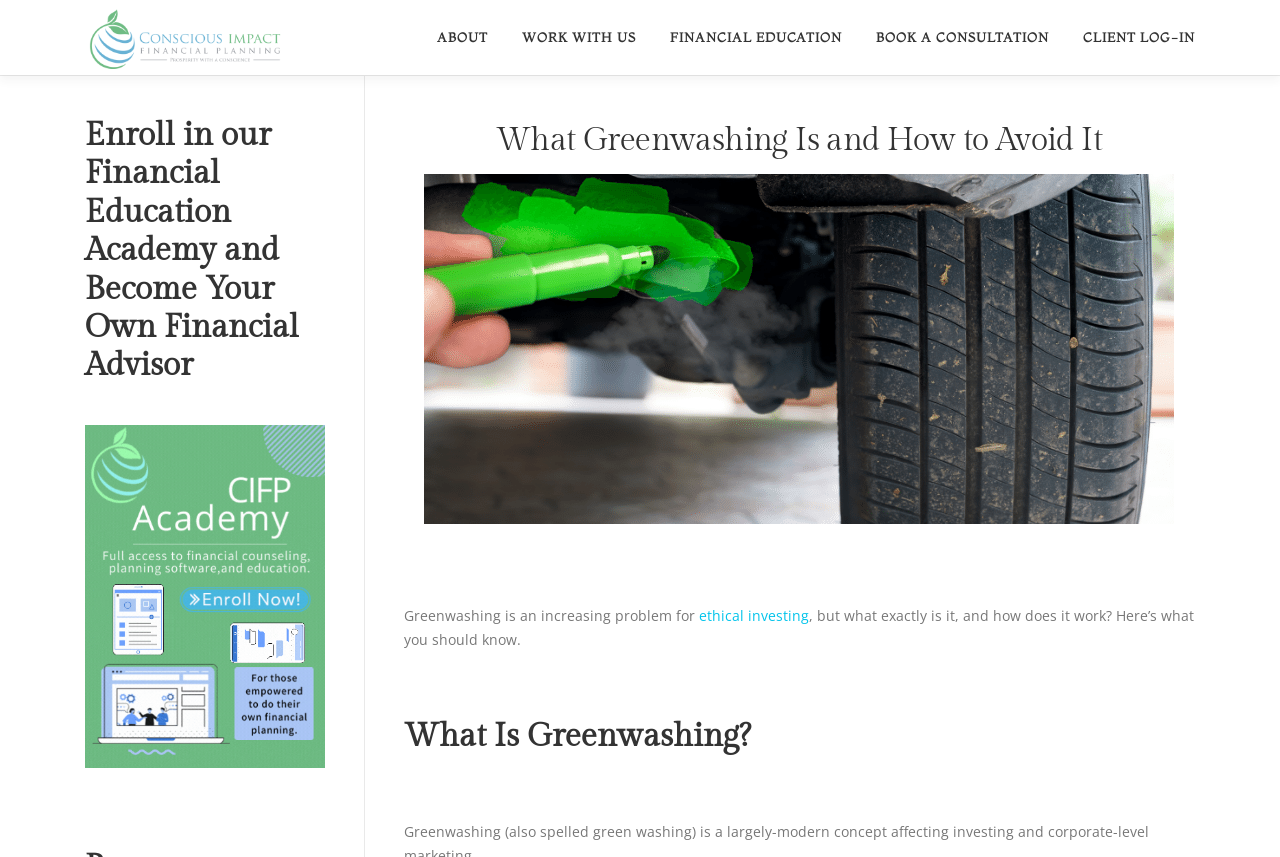Please locate the bounding box coordinates of the region I need to click to follow this instruction: "Read more about Financial Planning".

[0.329, 0.238, 0.459, 0.288]